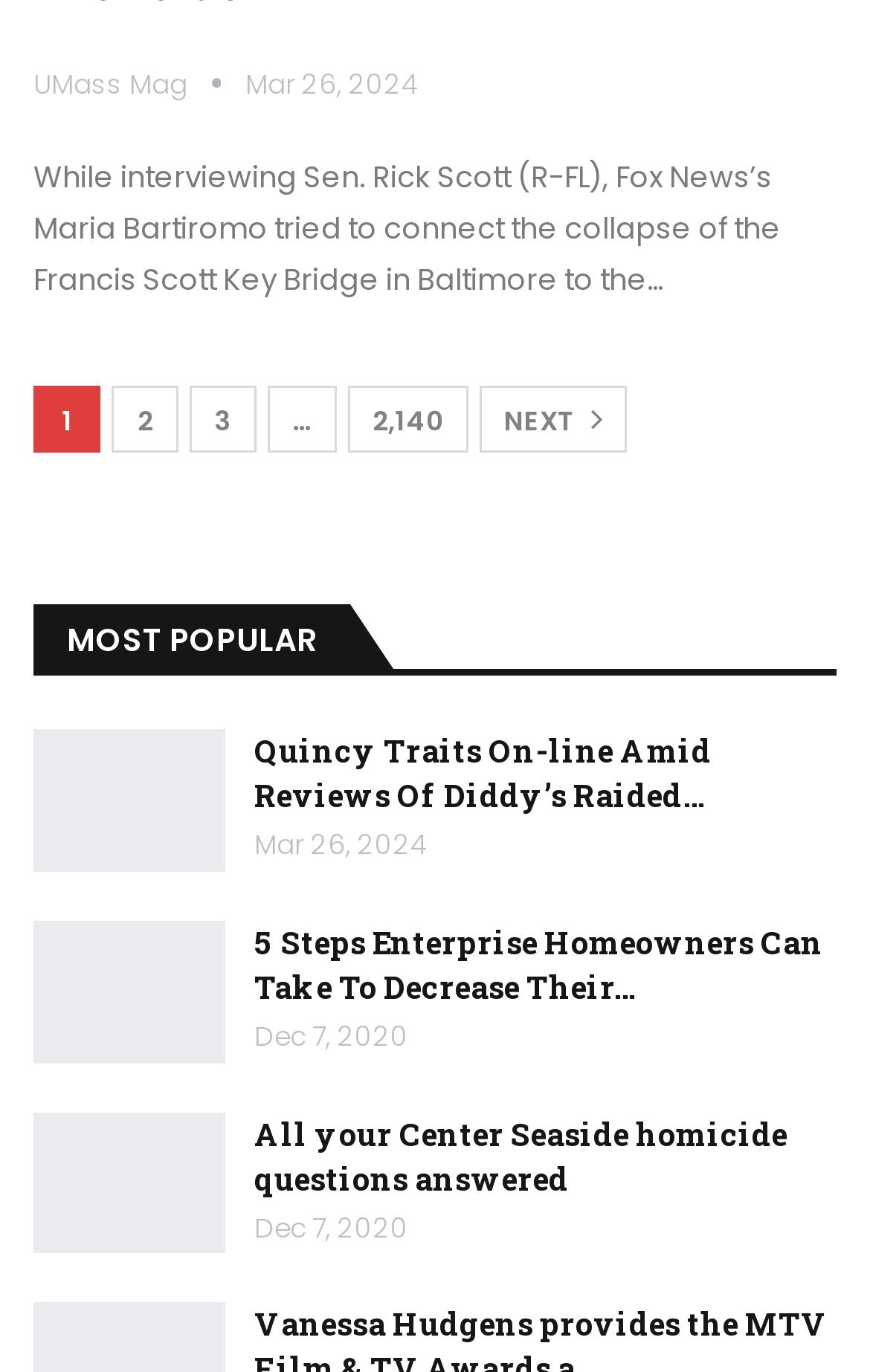Specify the bounding box coordinates of the area that needs to be clicked to achieve the following instruction: "Click on the UMass Mag link".

[0.038, 0.047, 0.282, 0.075]